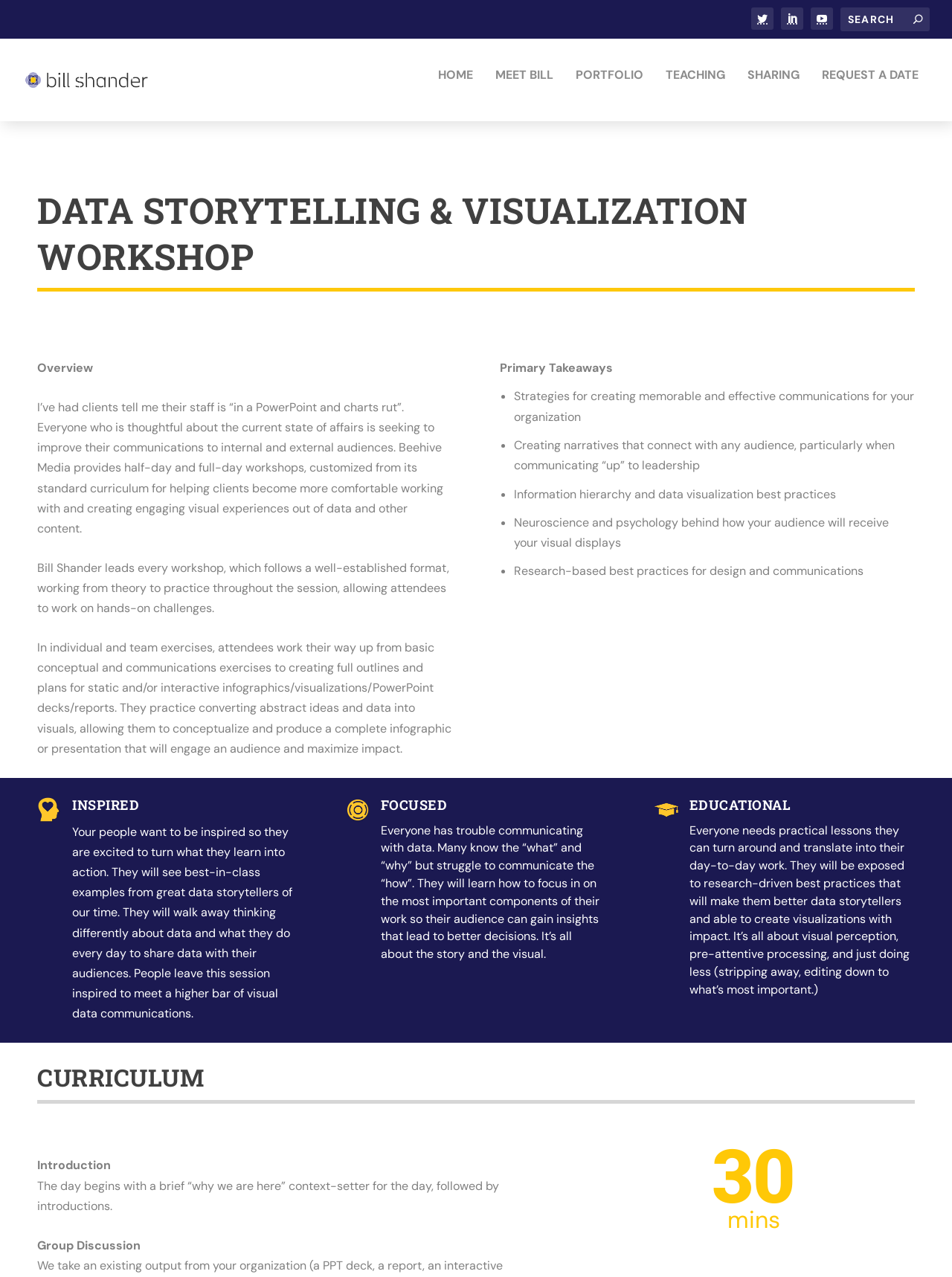Provide the bounding box for the UI element matching this description: "Meet Bill".

[0.52, 0.062, 0.581, 0.103]